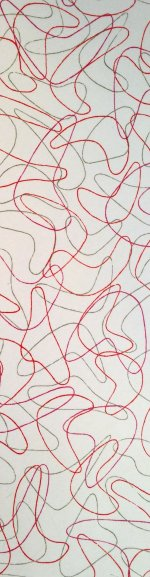Respond with a single word or short phrase to the following question: 
What is the quality of the intricate patterns in the image?

Flowing and organic